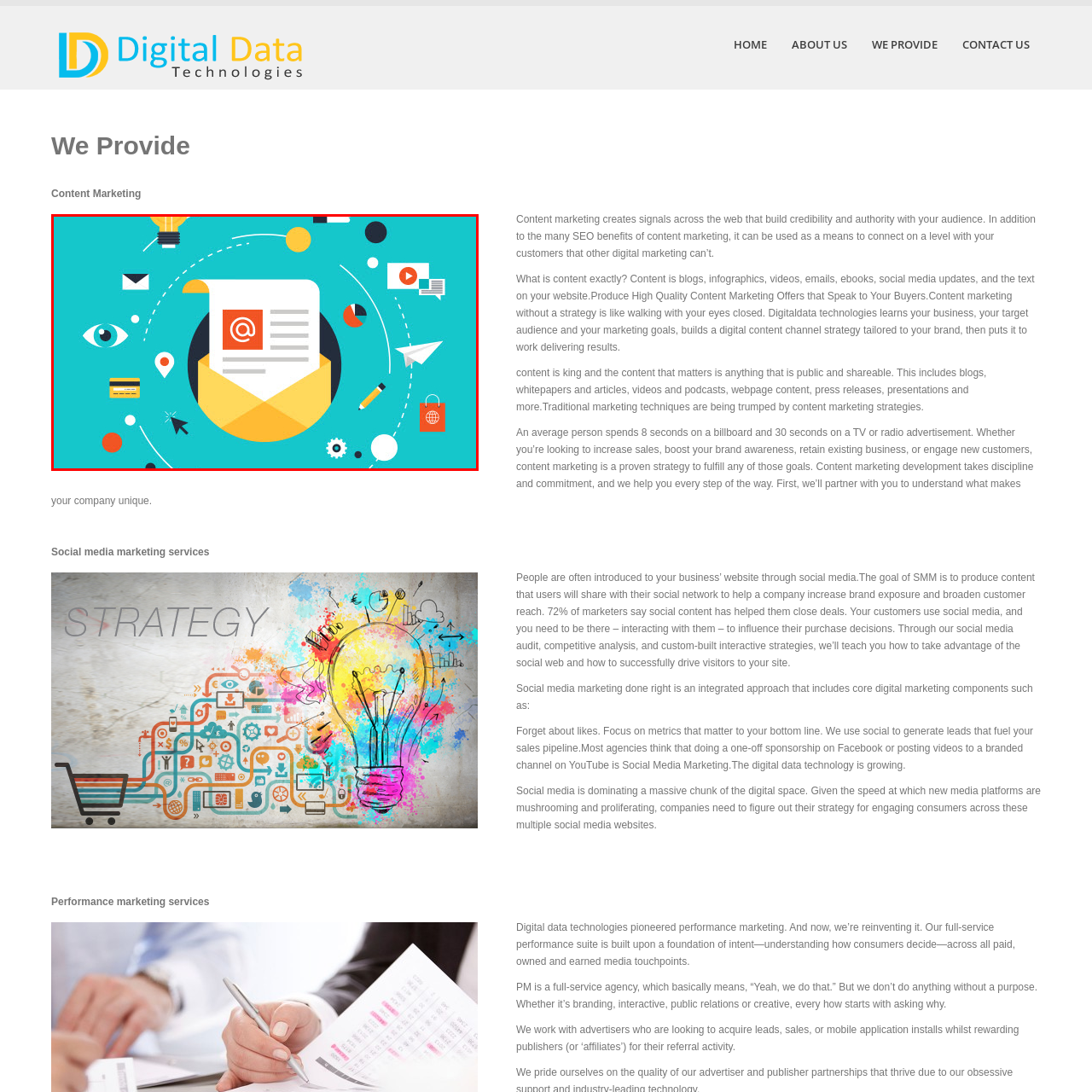What symbol is prominently displayed on the envelope?
Check the image inside the red bounding box and provide your answer in a single word or short phrase.

@ symbol